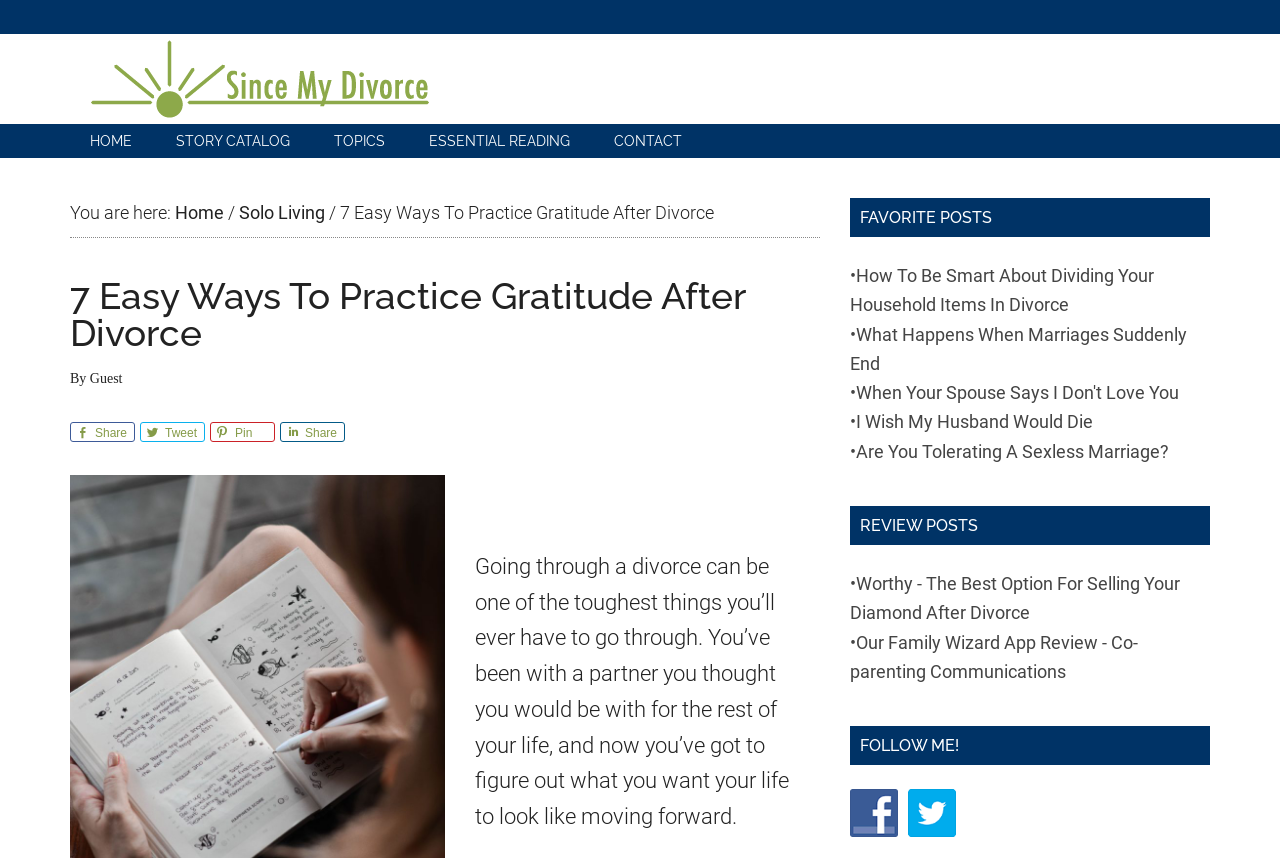Provide your answer in one word or a succinct phrase for the question: 
What social media platforms can users share the article on?

Facebook, Twitter, LinkedIn